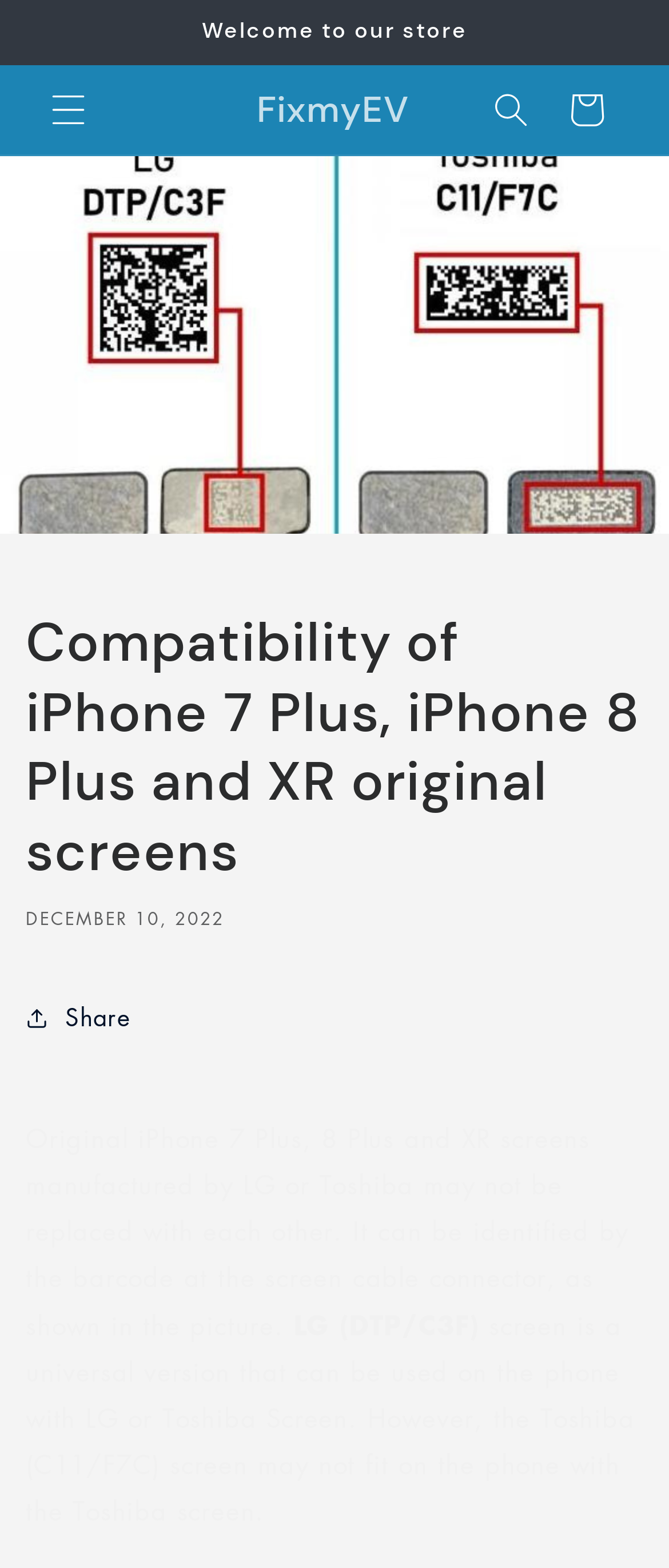What is the purpose of the barcode at the screen cable connector?
Look at the image and provide a detailed response to the question.

I found the answer by reading the static text which explains that the barcode at the screen cable connector is used to identify the screen.